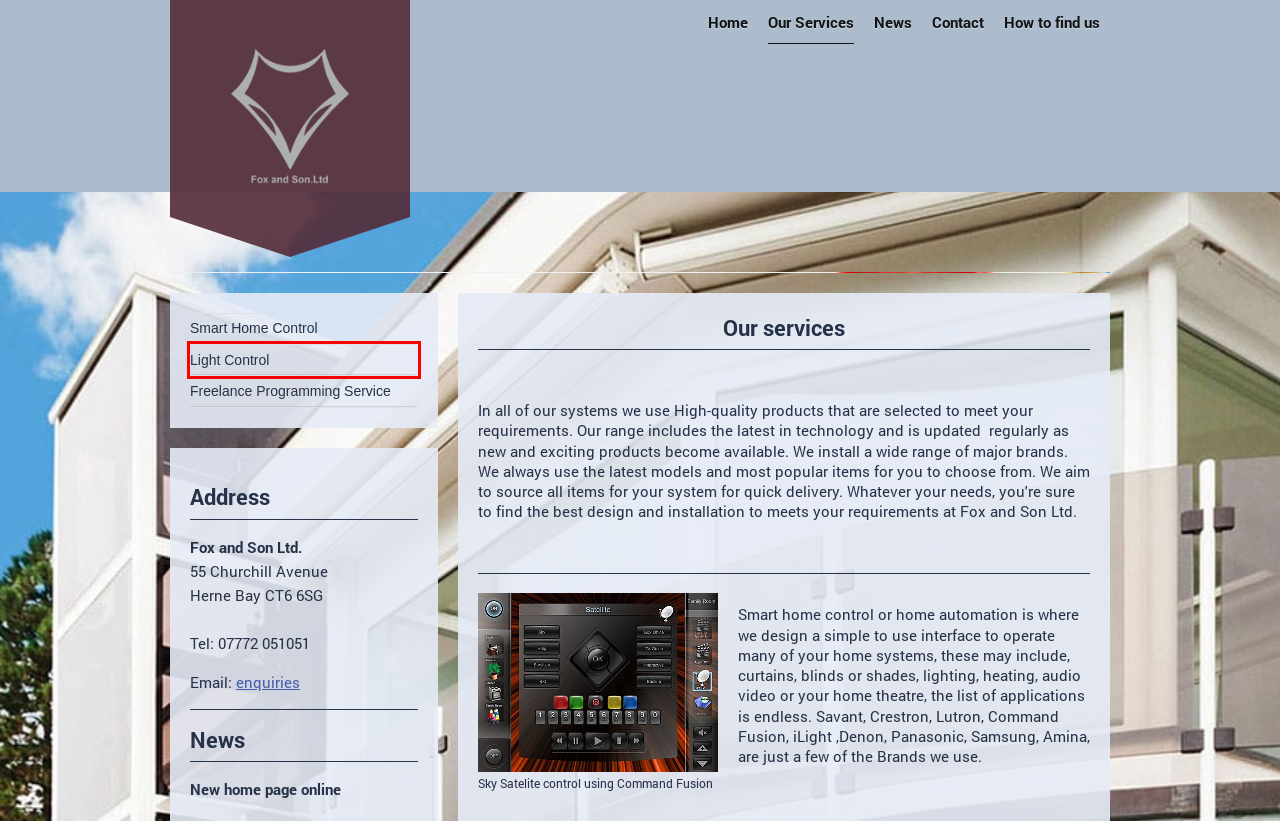Given a webpage screenshot with a UI element marked by a red bounding box, choose the description that best corresponds to the new webpage that will appear after clicking the element. The candidates are:
A. Fox and Son - Smart Home Design and Automation Specialists - How to find us
B. IONOS UK » Websites. Domains. Cloud.
C. Fox and Son - Smart Home Design and Automation Specialists - News
D. Fox and Son - Smart Home Design and Automation Specialists - Smart Home Control
E. Freelance Programming Service - Lutron - Savant - Crestron - Command Fusion
F. Fox and Son - Smart Home Design and Automation Specialists - Contact
G. Fox and Son - Smart Home Design and Automation Specialists - Light Control
H. Fox and Son Home Theatre & Multi Room Audio Visual Experts

G